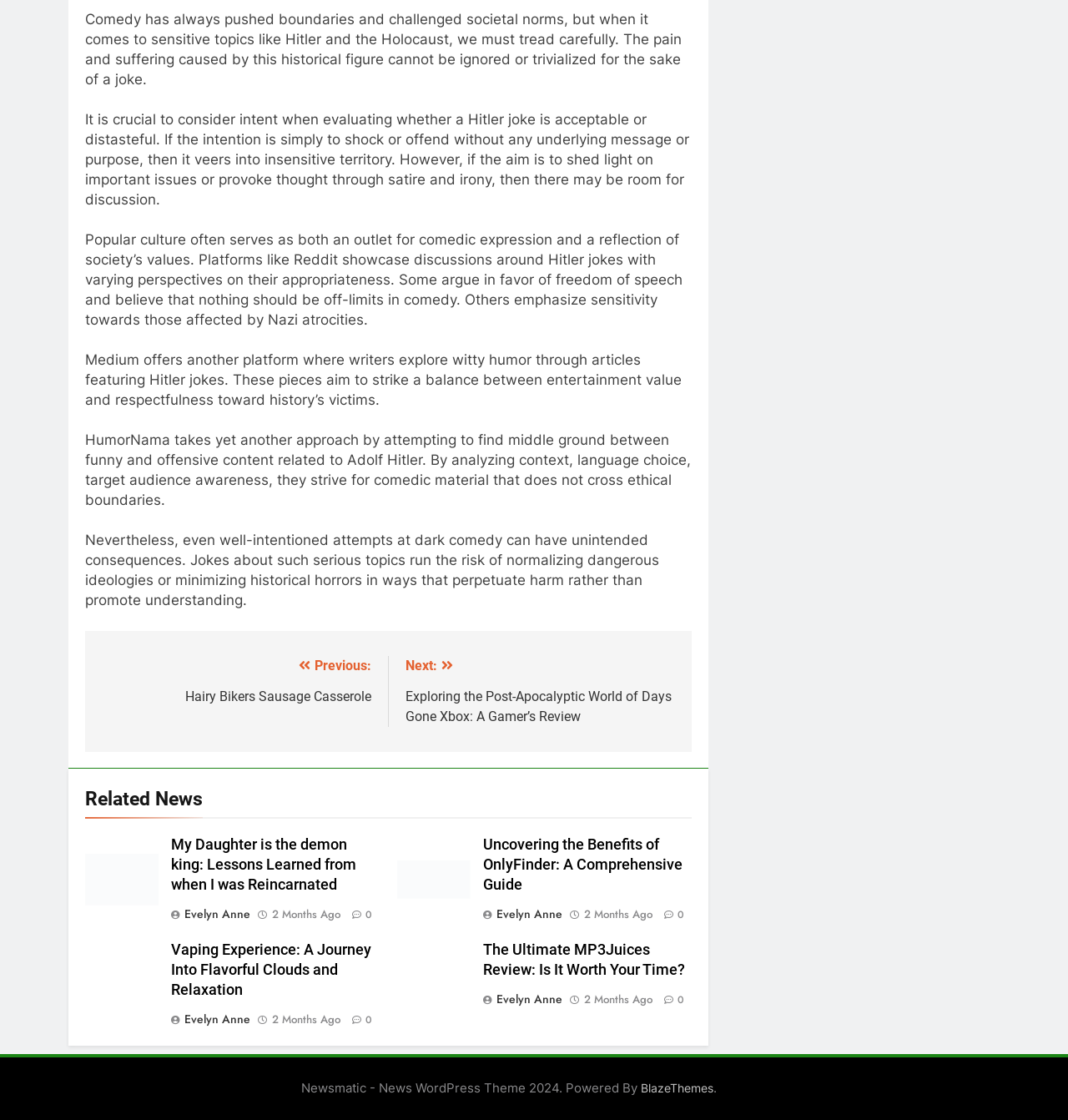Carefully observe the image and respond to the question with a detailed answer:
What is the title of the second related news article?

The second related news article is titled 'Uncovering the Benefits of OnlyFinder: A Comprehensive Guide'. It is an article about the benefits of using OnlyFinder, a platform or tool.